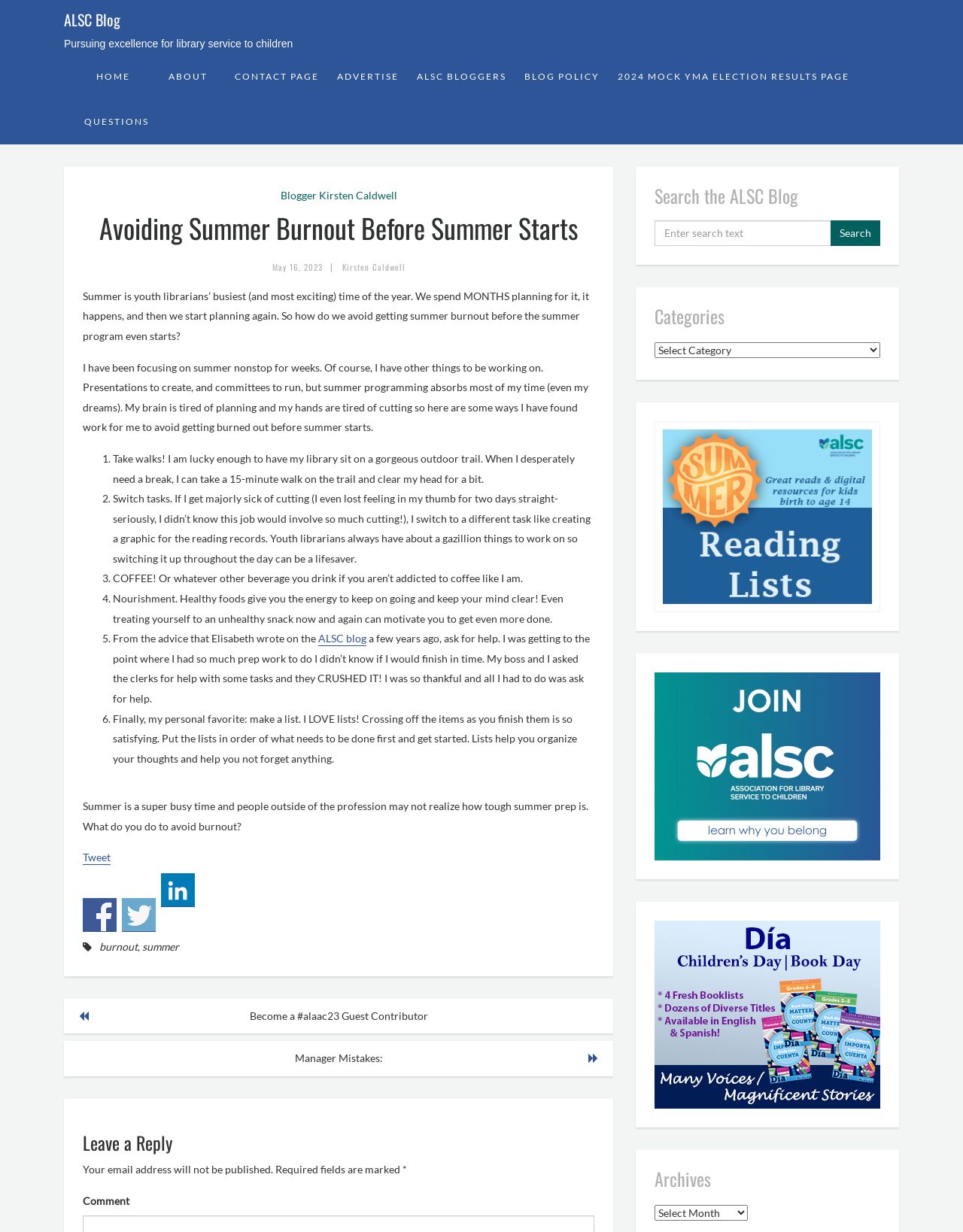Please respond to the question using a single word or phrase:
How many ways to avoid summer burnout are mentioned in the article?

7